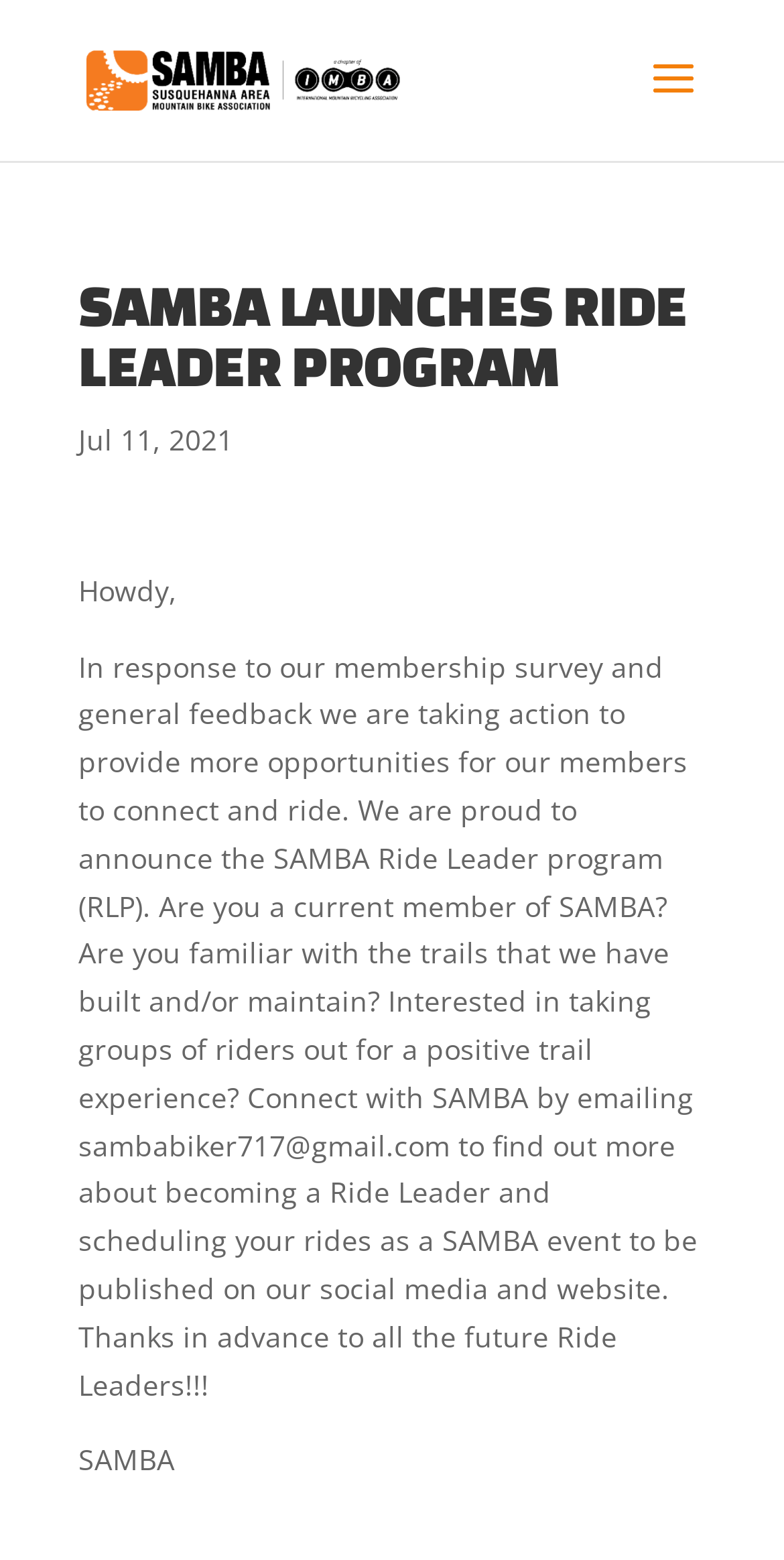What is the date mentioned in the webpage?
Answer the question using a single word or phrase, according to the image.

Jul 11, 2021